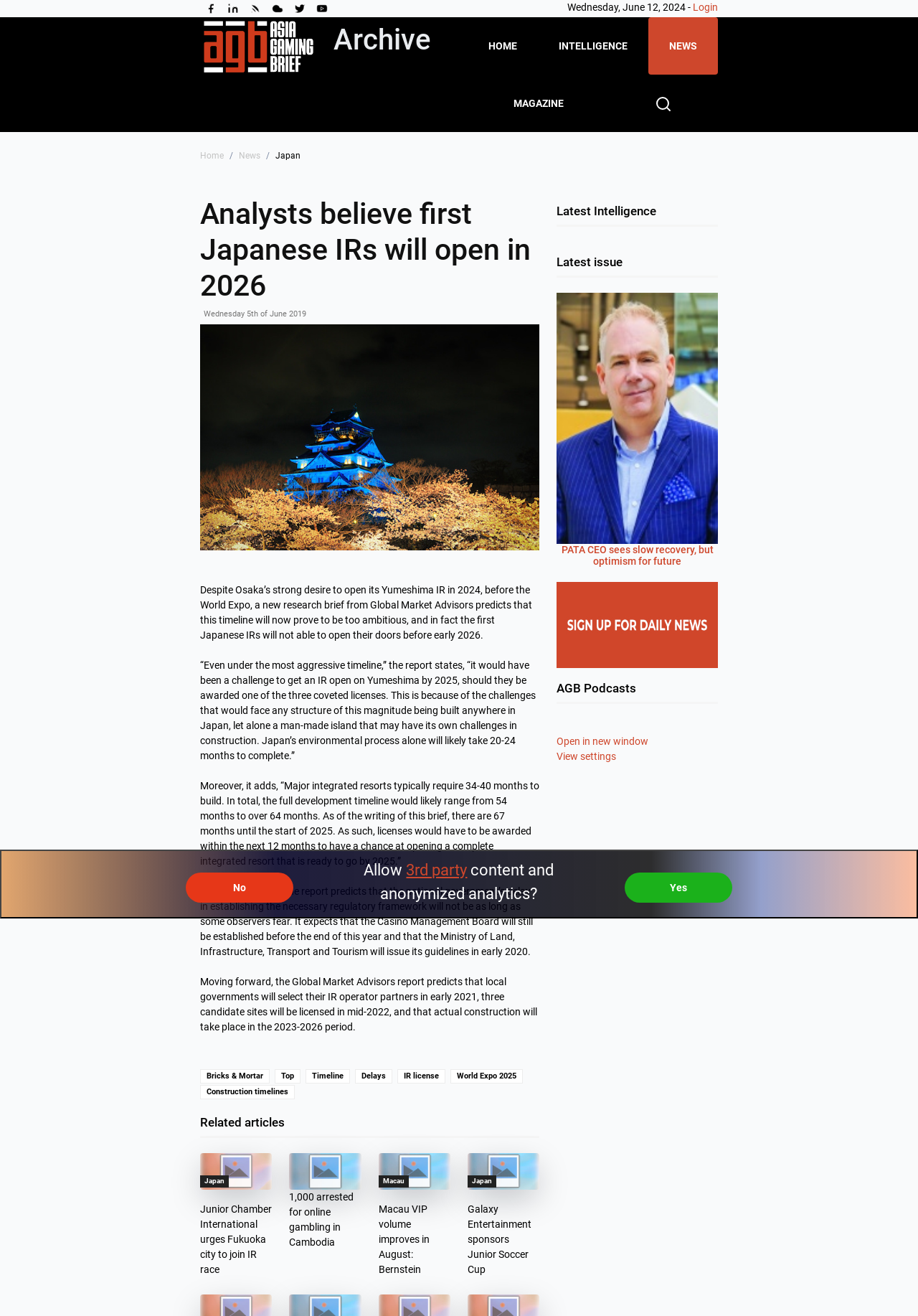Using the information in the image, could you please answer the following question in detail:
What is the name of the organization that predicts the delay in establishing the necessary regulatory framework?

I found the name of the organization by reading the static text element that mentions 'a new research brief from Global Market Advisors predicts that this timeline will now prove to be too ambitious'. This element is located in the middle of the webpage and is part of the news article.